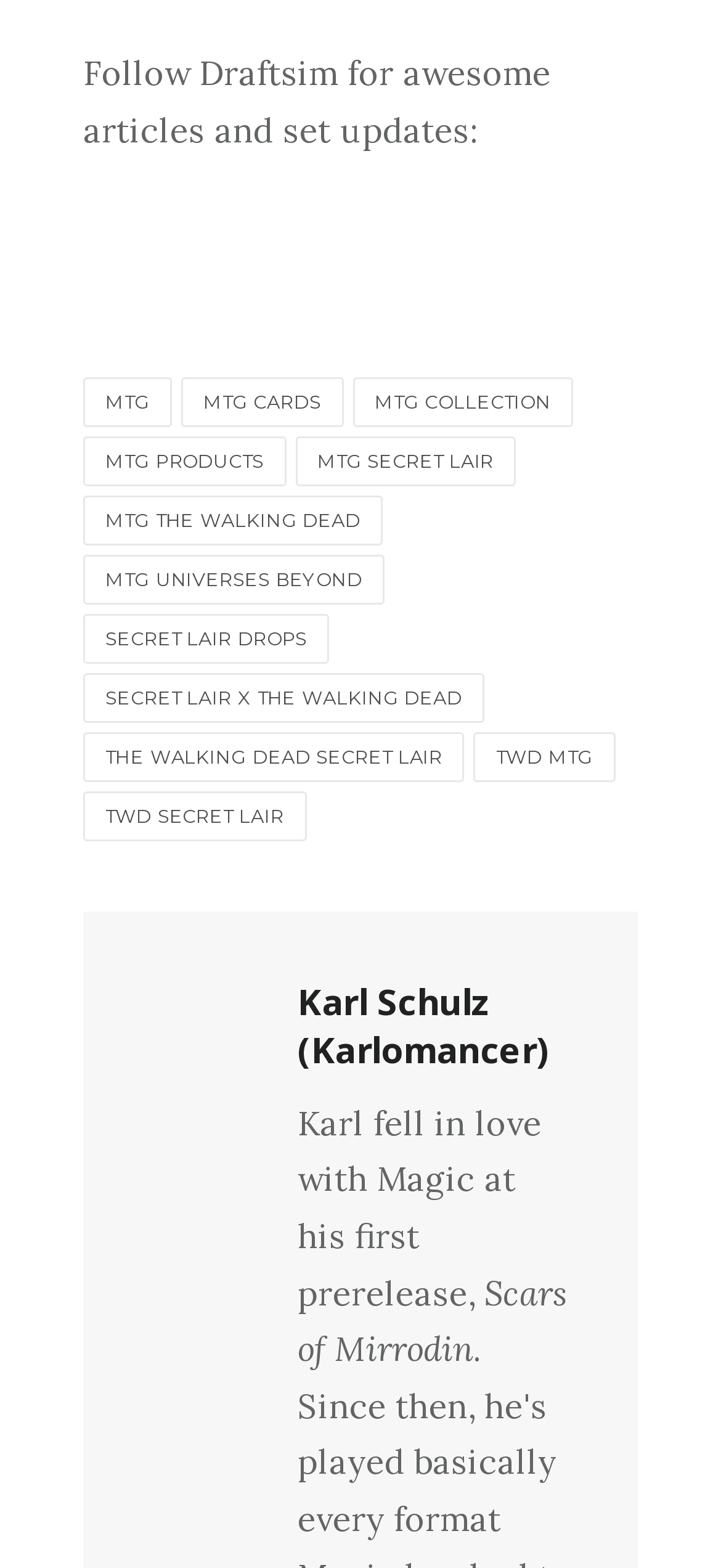What social media platforms are available? Look at the image and give a one-word or short phrase answer.

Facebook, Twitter, Instagram, YouTube, Reddit, Patreon, Discord, Flipboard